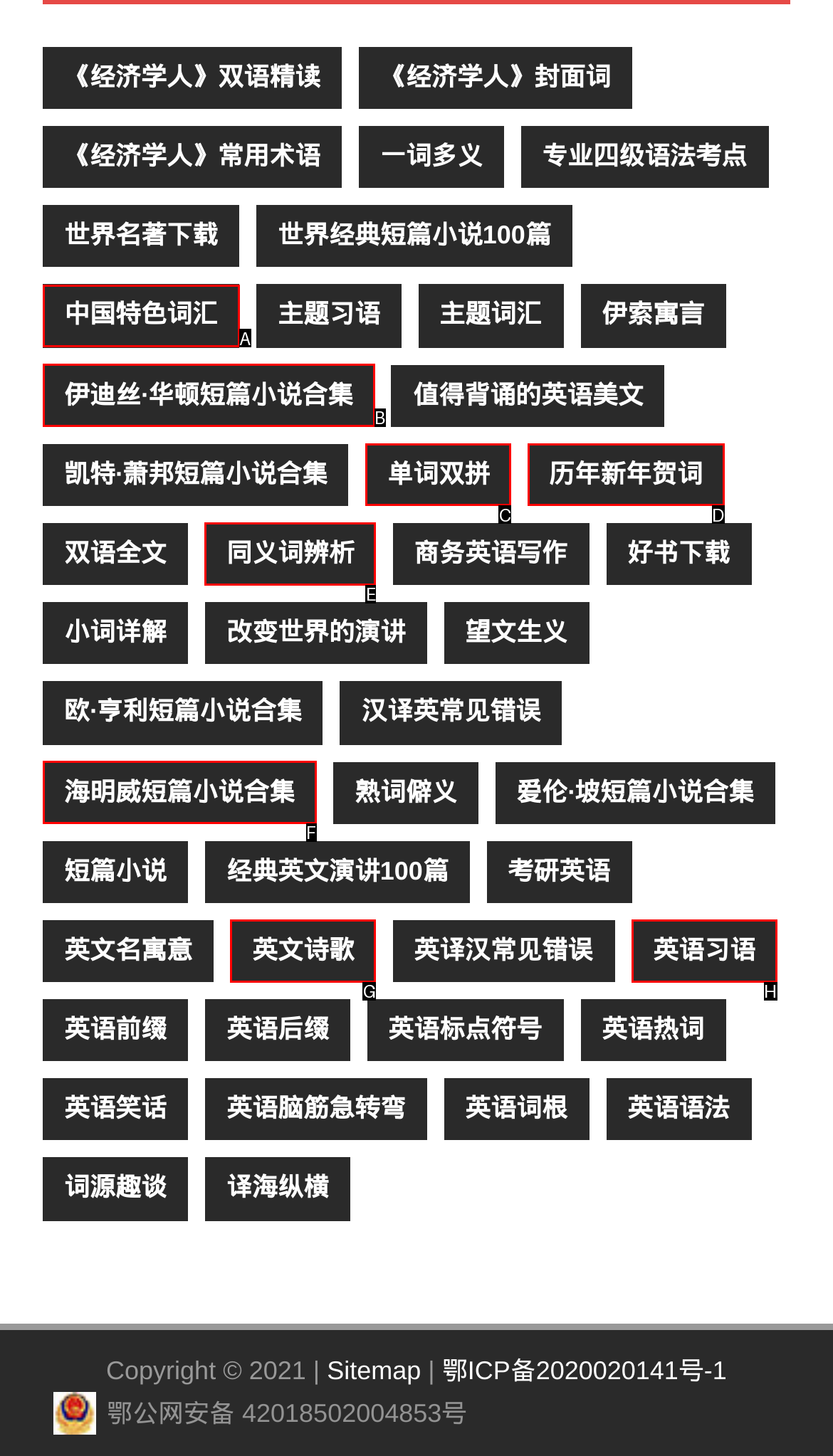Pinpoint the HTML element that fits the description: 英语习语
Answer by providing the letter of the correct option.

H